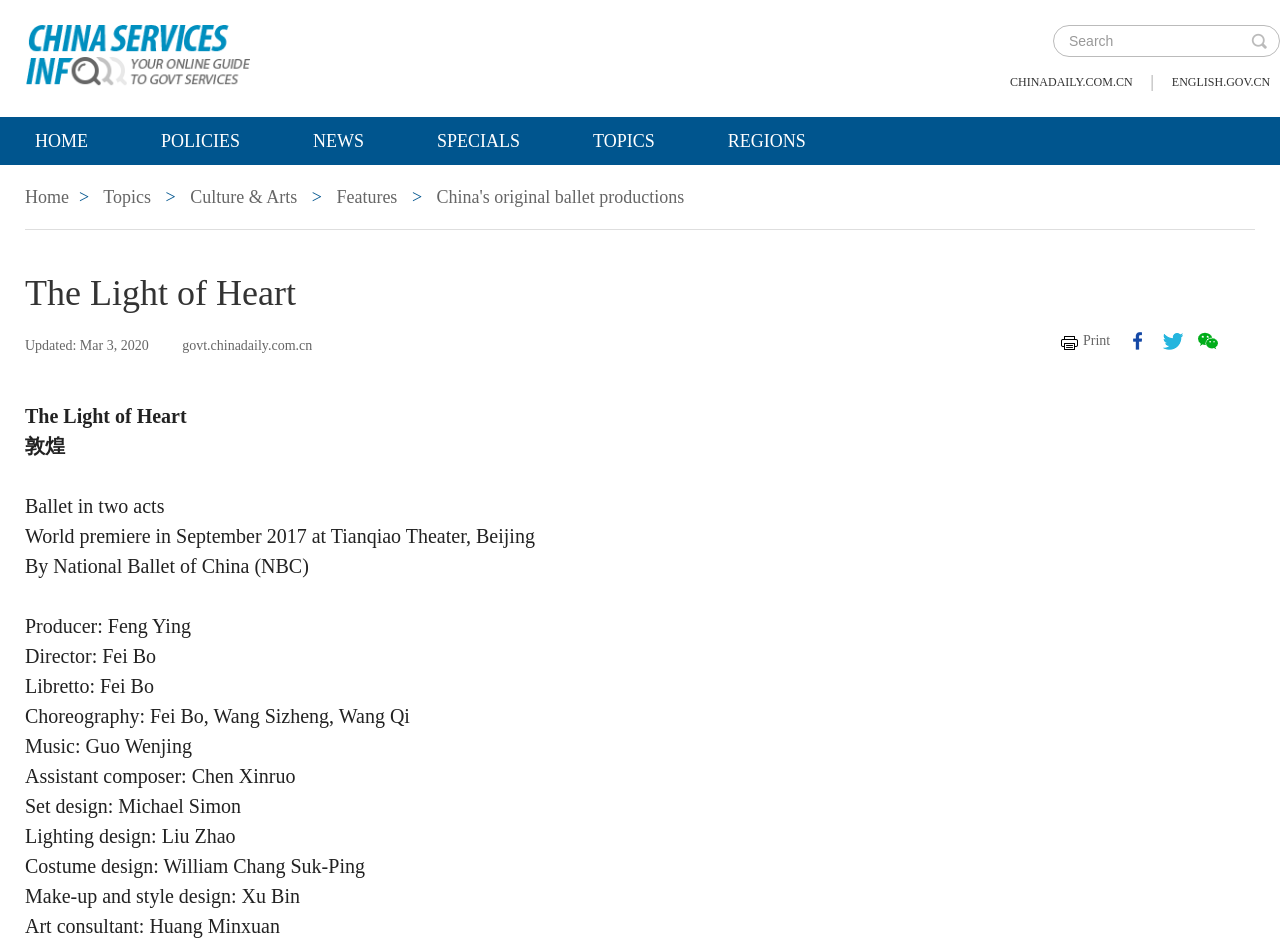Please locate the bounding box coordinates of the region I need to click to follow this instruction: "Search for something".

[0.823, 0.028, 0.98, 0.06]